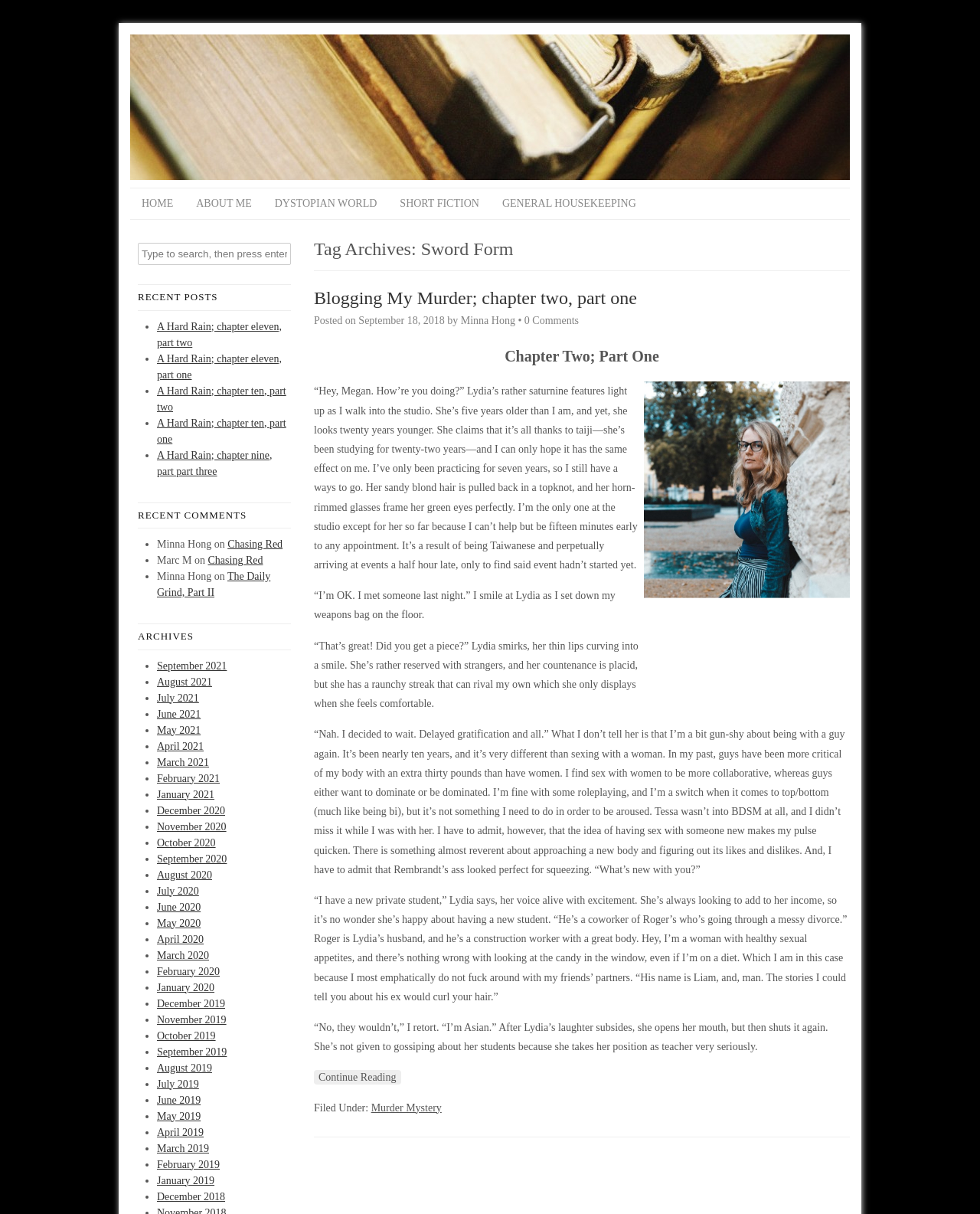Locate the coordinates of the bounding box for the clickable region that fulfills this instruction: "search for something".

[0.141, 0.2, 0.297, 0.218]